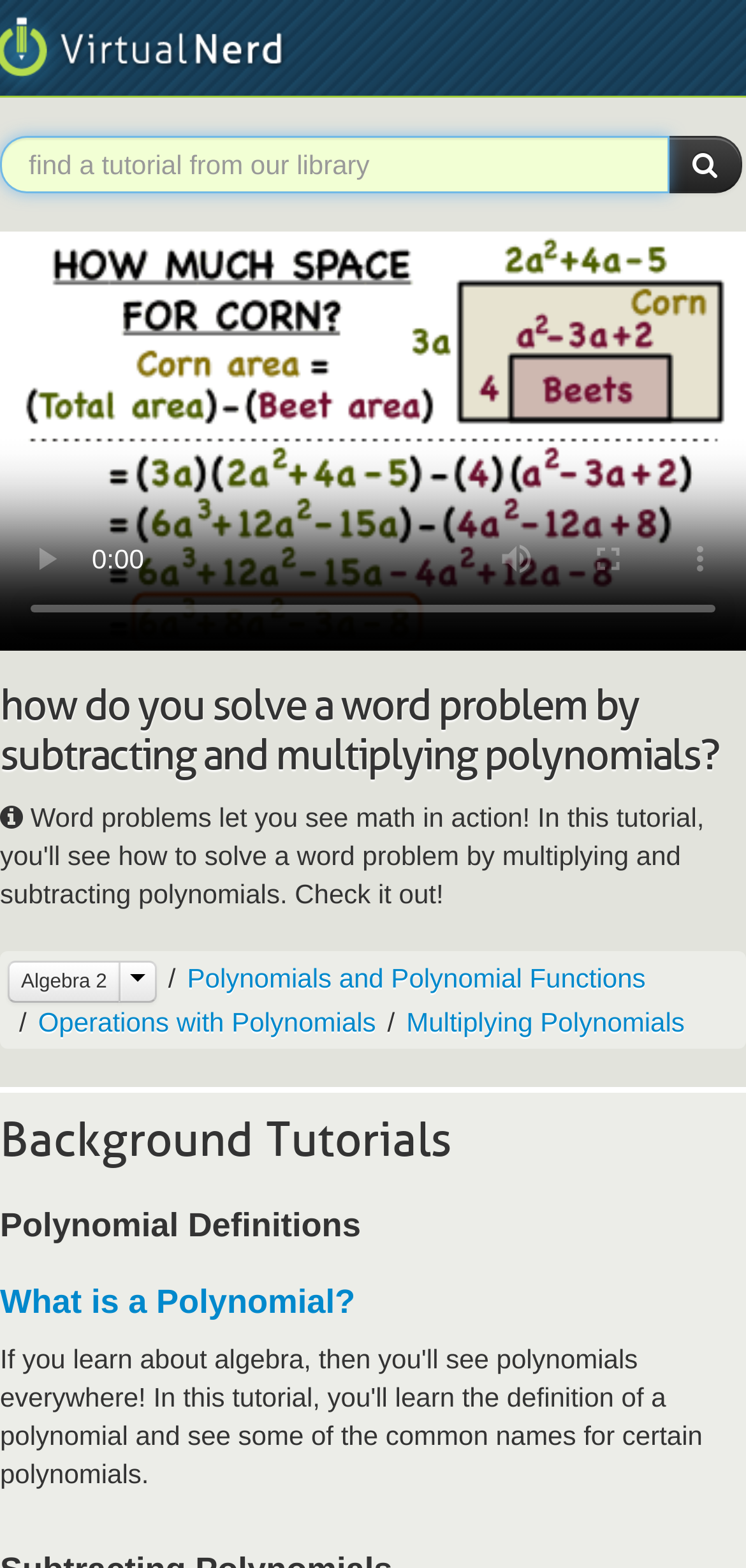Could you specify the bounding box coordinates for the clickable section to complete the following instruction: "show more media controls"?

[0.877, 0.327, 1.0, 0.386]